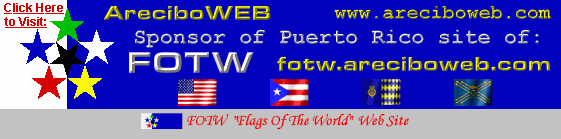Answer the question below in one word or phrase:
Who led operations from 1944 to 1945?

General Crerar